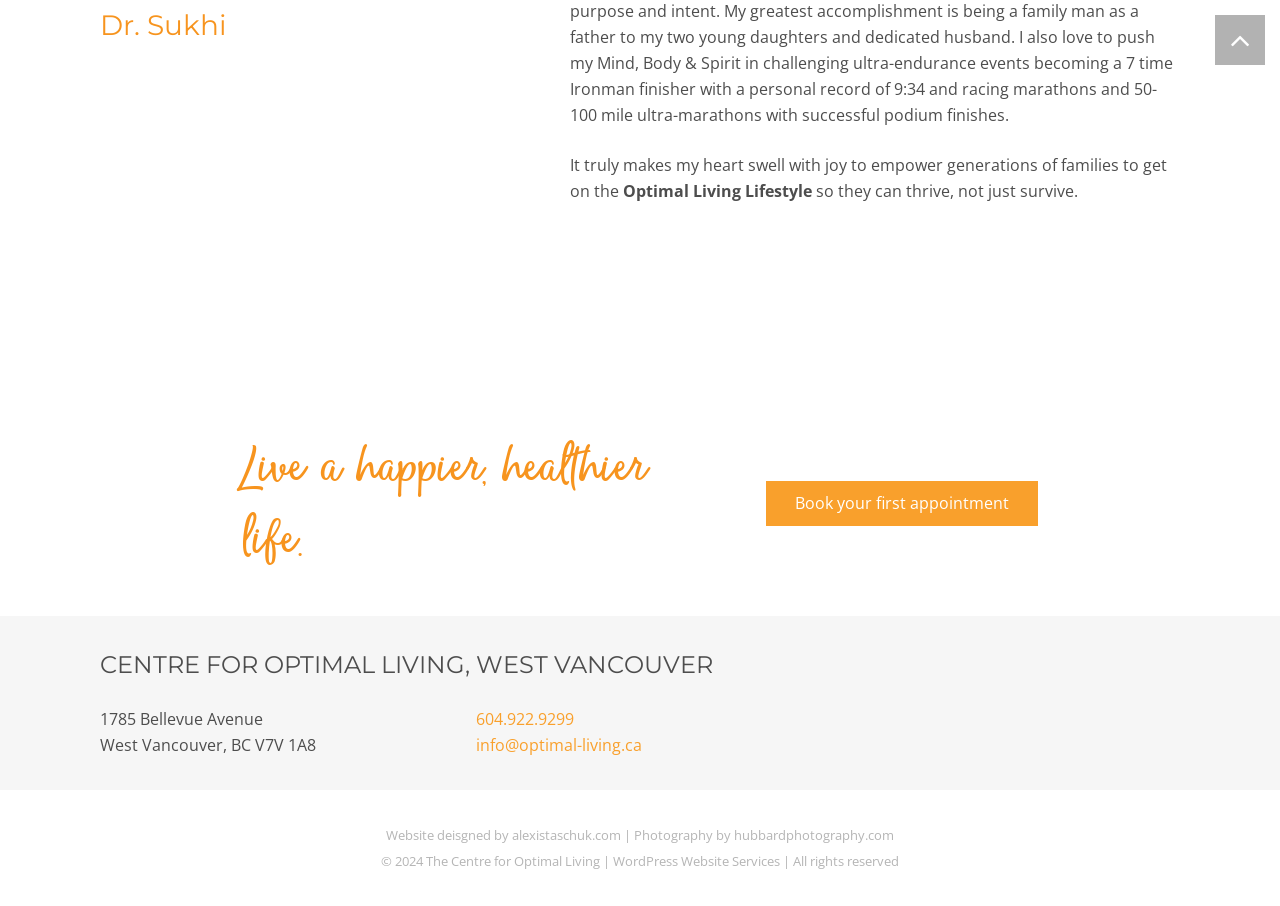Can you find the bounding box coordinates for the UI element given this description: "Trendwatching.com"? Provide the coordinates as four float numbers between 0 and 1: [left, top, right, bottom].

None